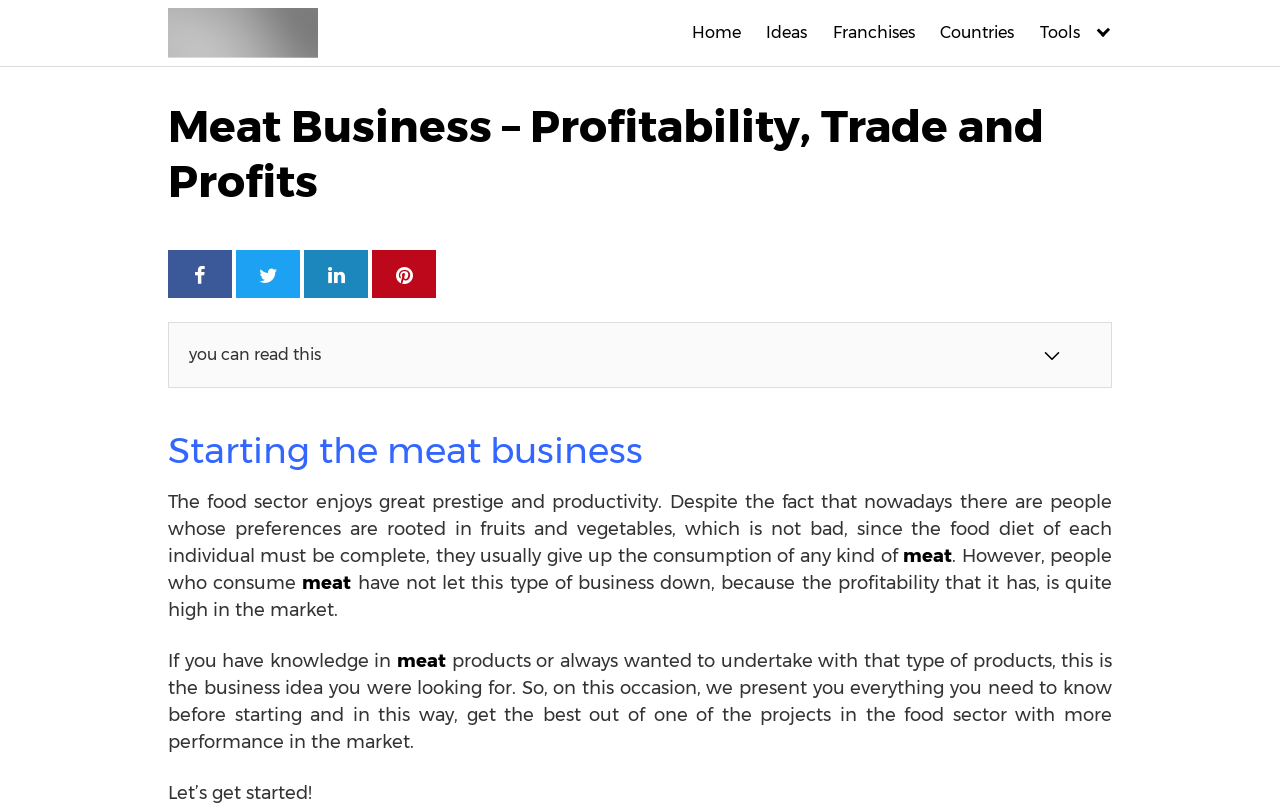What is the tone of this webpage?
Examine the image and provide an in-depth answer to the question.

The tone of this webpage is informative as it provides detailed information about the meat business, its profitability, and how to start it, without expressing any emotions or biases.